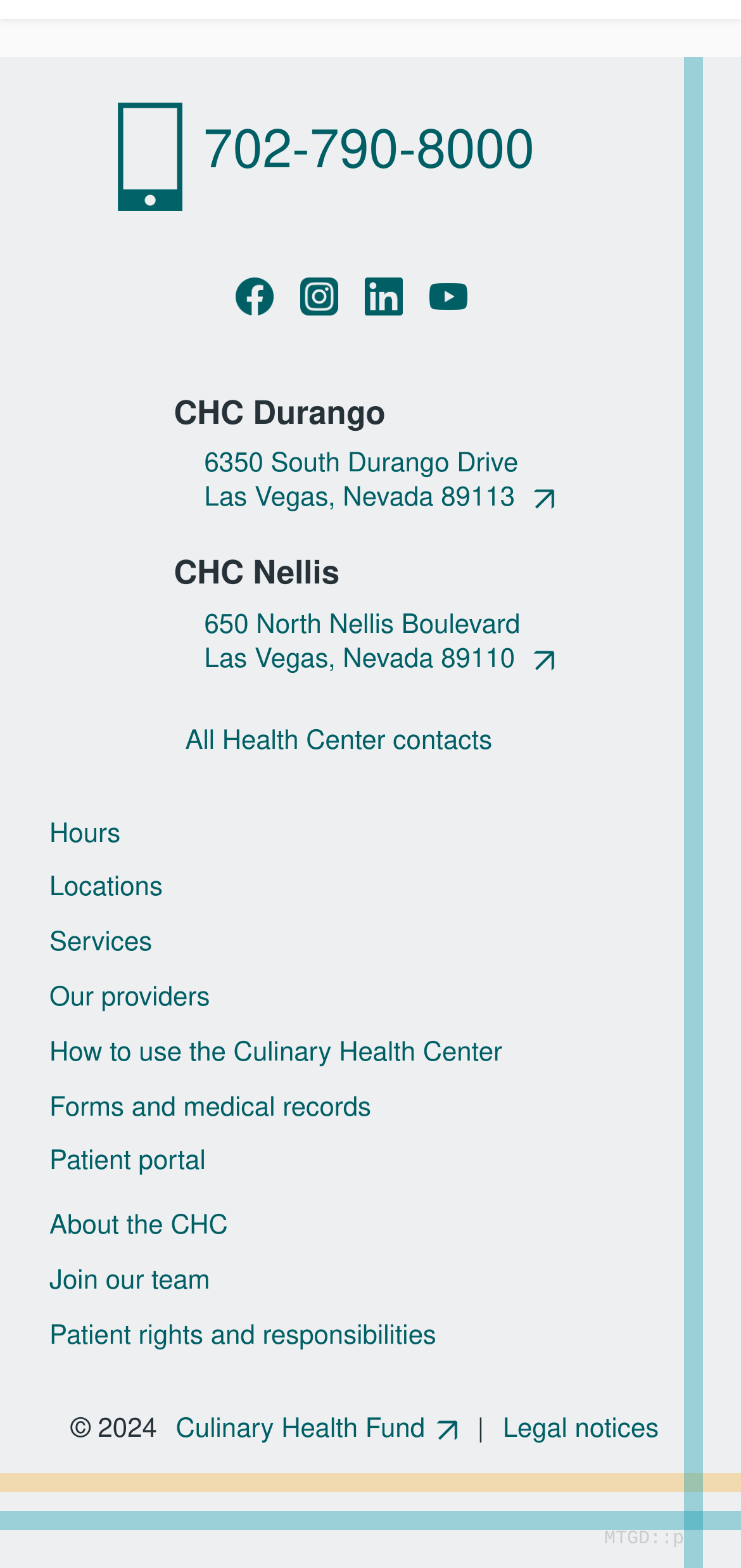Select the bounding box coordinates of the element I need to click to carry out the following instruction: "Visit the Facebook page".

[0.305, 0.171, 0.382, 0.207]